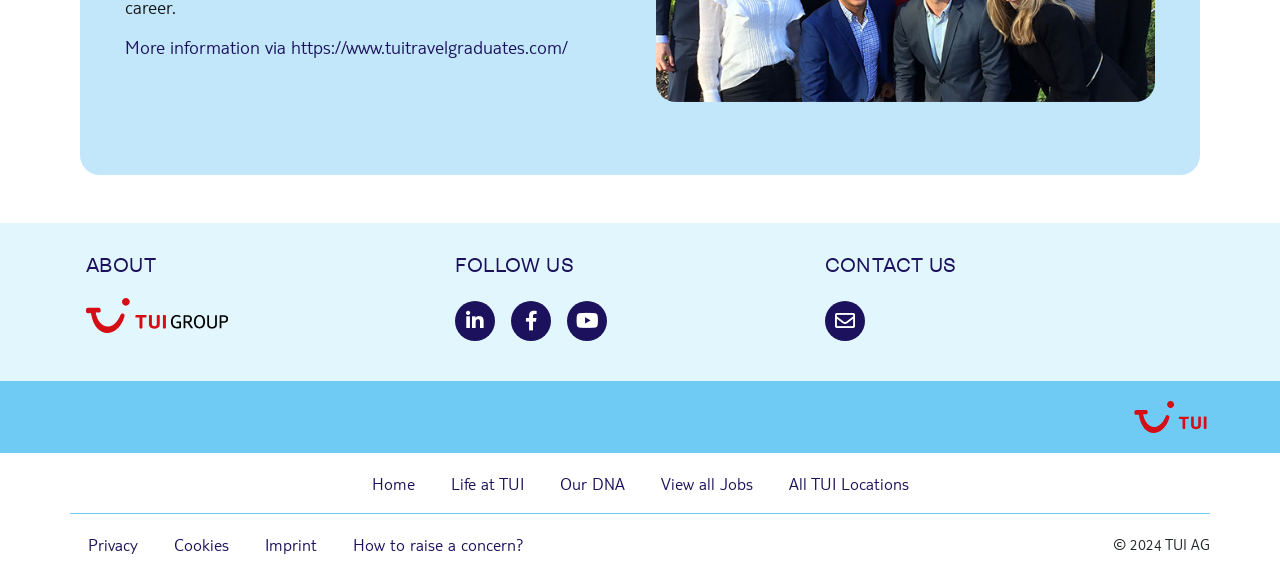Answer the question using only one word or a concise phrase: How many social media links are there?

3